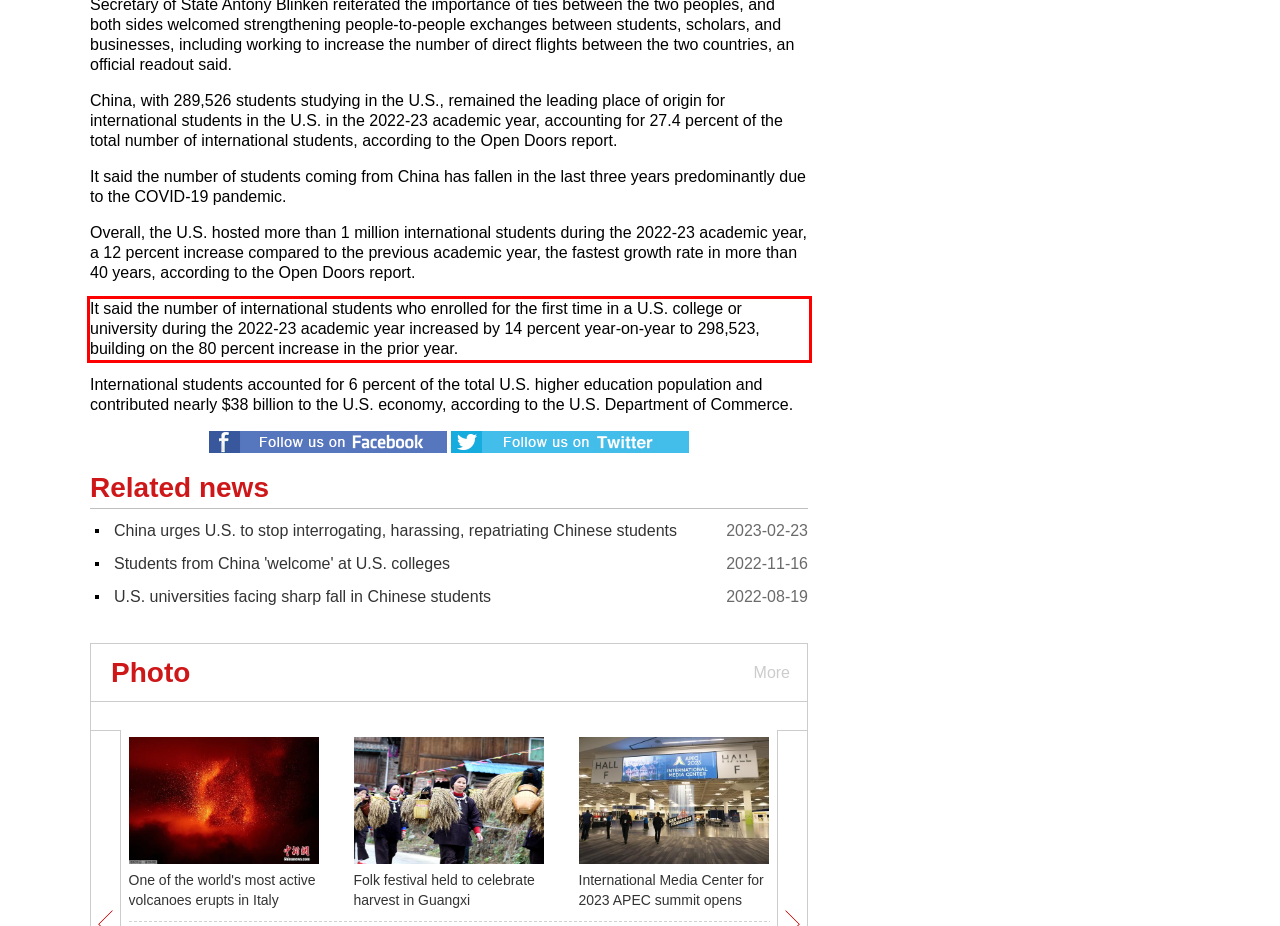Identify the text inside the red bounding box in the provided webpage screenshot and transcribe it.

It said the number of international students who enrolled for the first time in a U.S. college or university during the 2022-23 academic year increased by 14 percent year-on-year to 298,523, building on the 80 percent increase in the prior year.